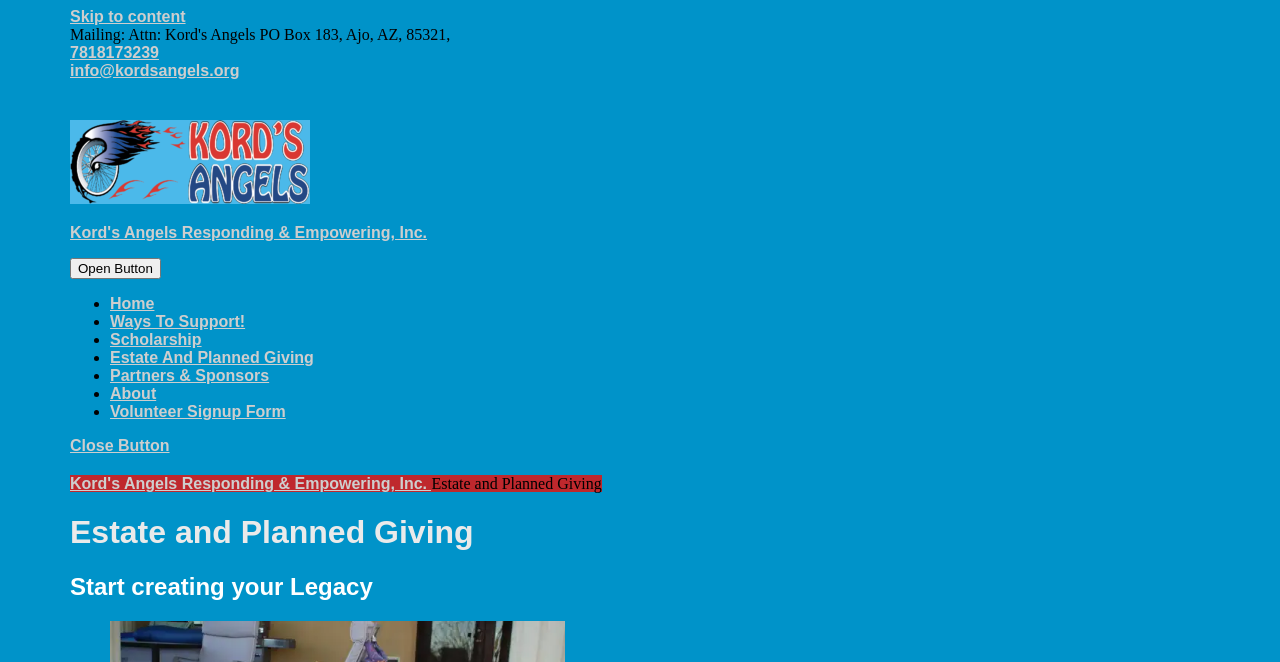Describe in detail what you see on the webpage.

This webpage is about Kord's Angels Responding & Empowering, a non-profit organization. At the top left corner, there is a link to skip to the content. Below it, there are three links: a phone number, an email address, and the organization's name, which is also accompanied by an image of the organization's logo. 

To the right of these links, there is an open button and a top menu navigation bar. The navigation bar contains seven links: Home, Ways To Support!, Scholarship, Estate And Planned Giving, Partners & Sponsors, About, and Volunteer Signup Form. Each link is separated by a list marker.

Below the navigation bar, there is a link to close the menu. Underneath, the organization's name is mentioned again, followed by a static text and a heading that reads "Estate and Planned Giving". 

Further down, there is a prominent heading that says "Start creating your Legacy", which suggests that the webpage is about creating a legacy through estate and planned giving.